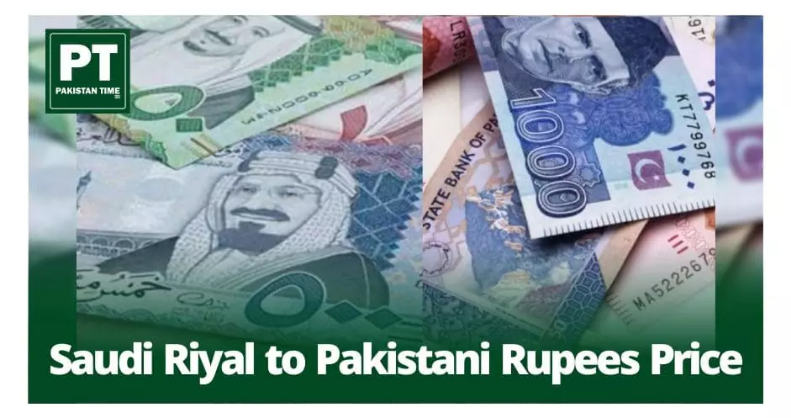What is the purpose of the text overlay?
Refer to the image and provide a one-word or short phrase answer.

To show exchange rate